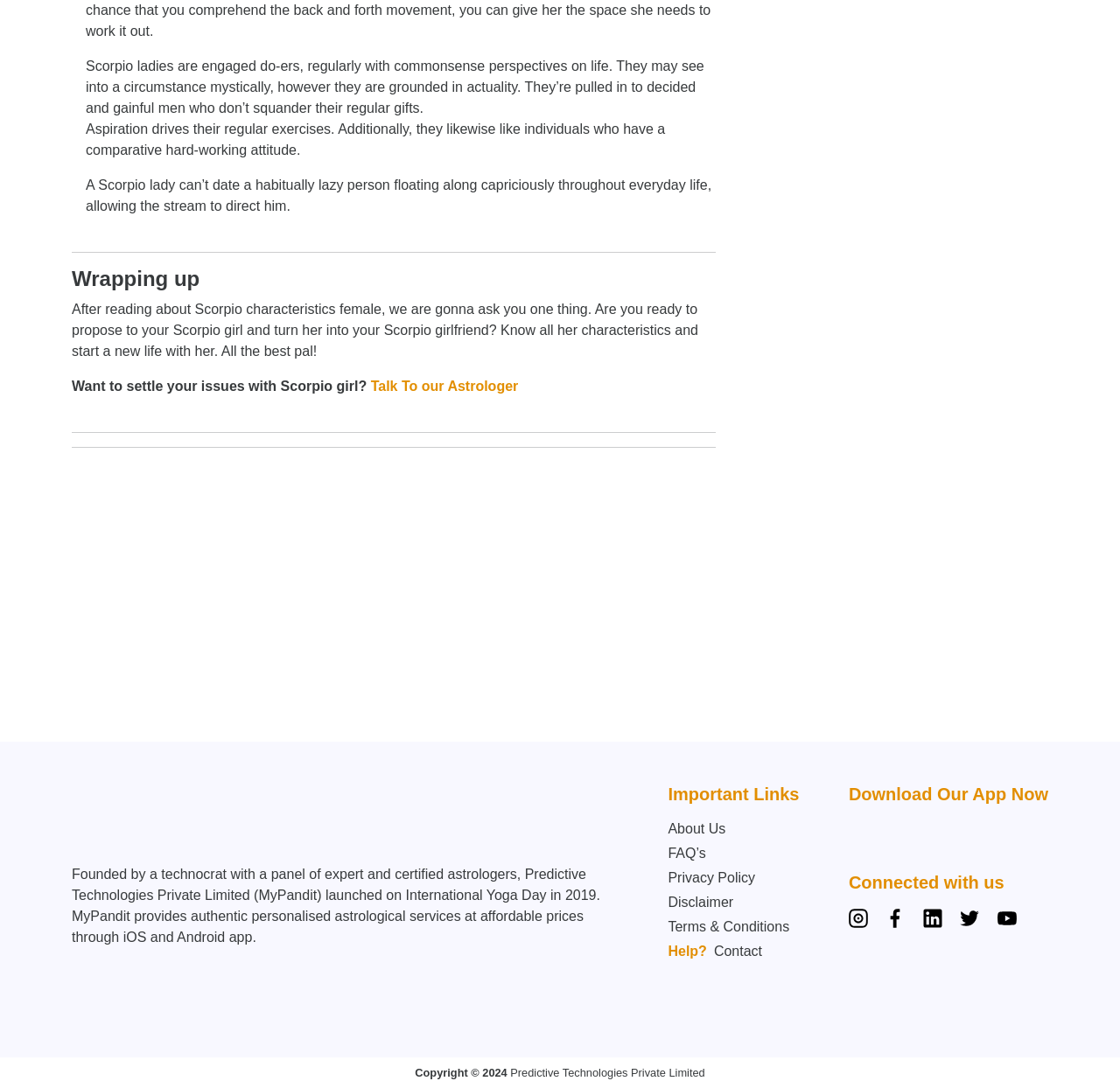What is the theme of the text description?
Could you answer the question with a detailed and thorough explanation?

The text description primarily focuses on the characteristics of a Scorpio lady, including their personality traits, preferences, and behavior in relationships.